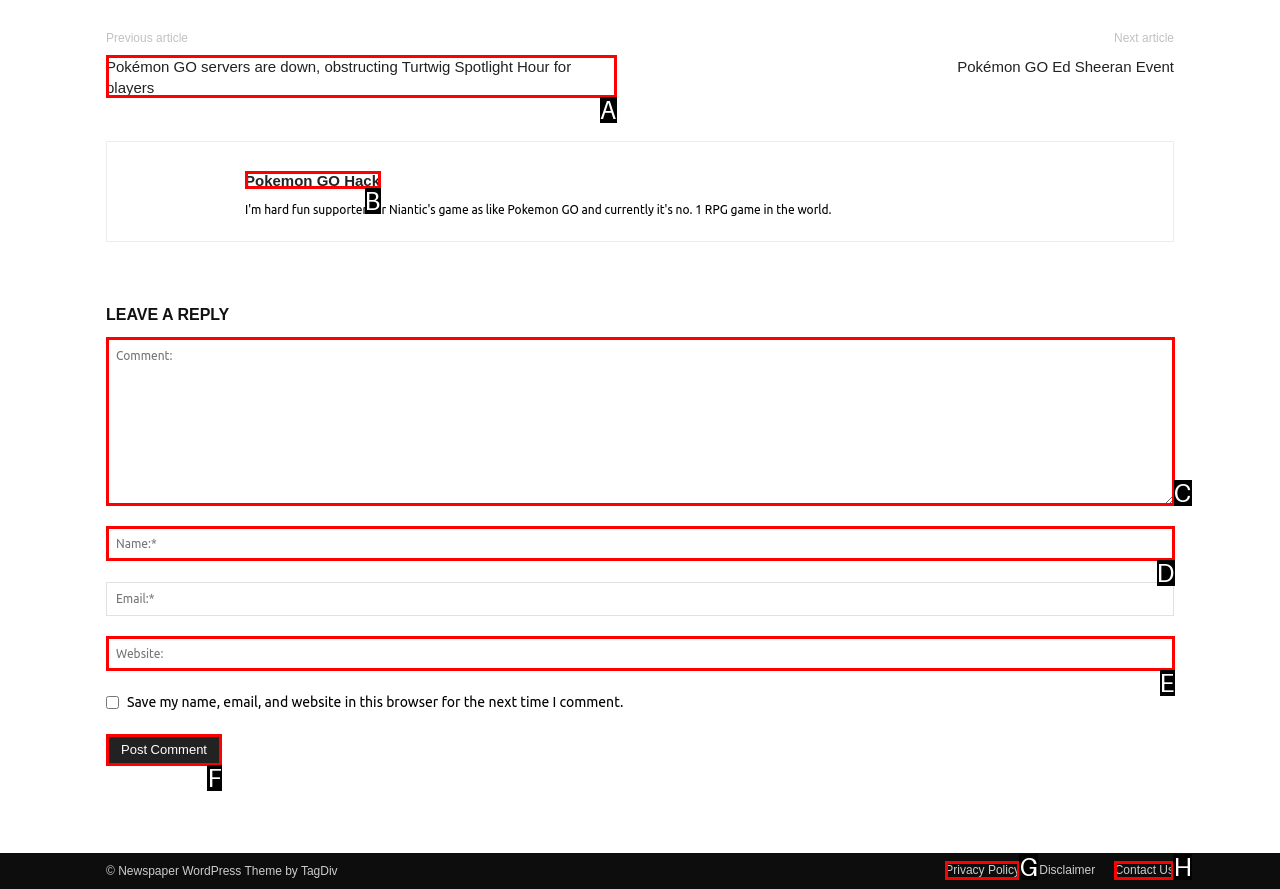Identify the correct UI element to click on to achieve the task: Contact Us. Provide the letter of the appropriate element directly from the available choices.

H